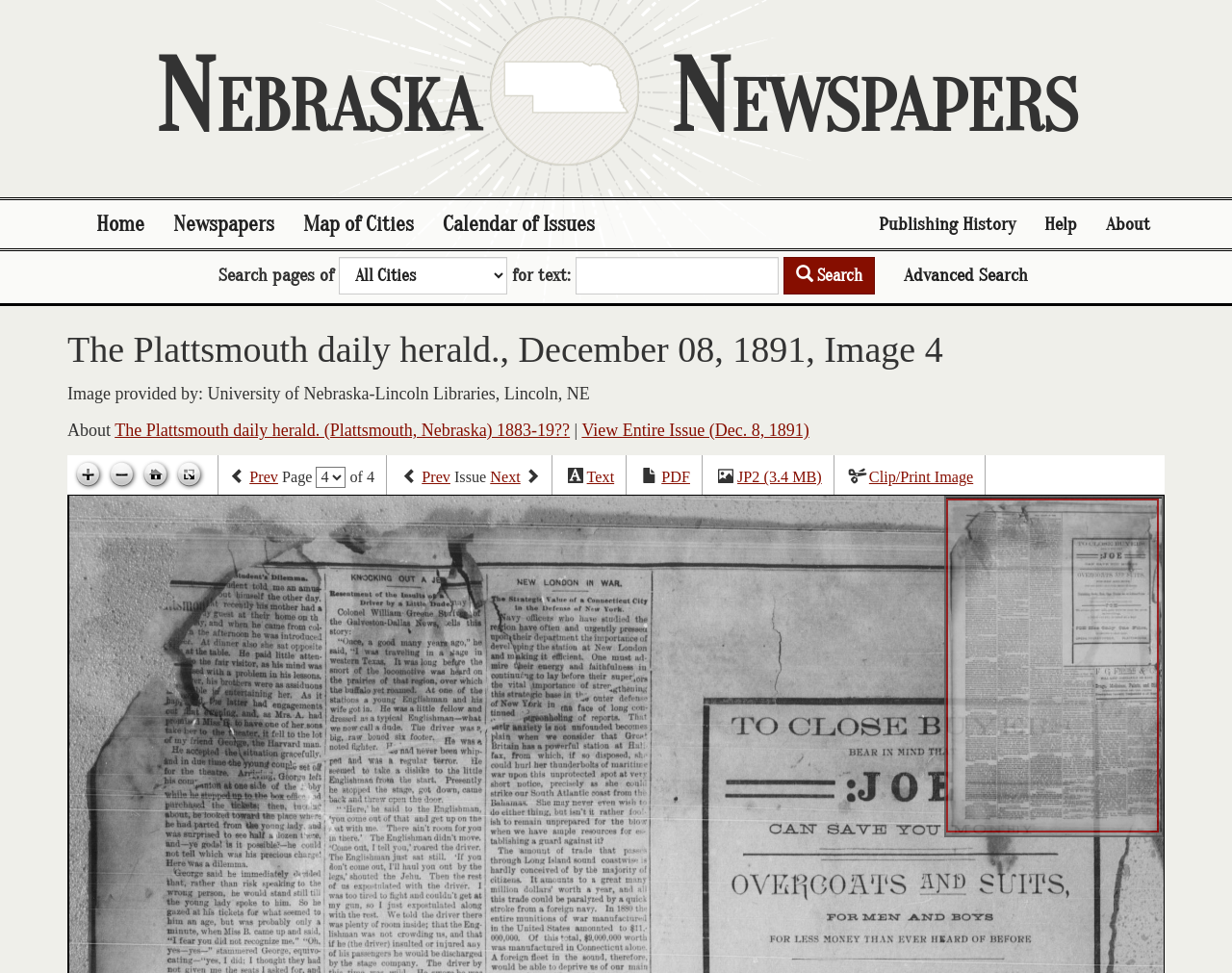Please identify the bounding box coordinates of the clickable area that will fulfill the following instruction: "View entire issue". The coordinates should be in the format of four float numbers between 0 and 1, i.e., [left, top, right, bottom].

[0.472, 0.432, 0.657, 0.452]